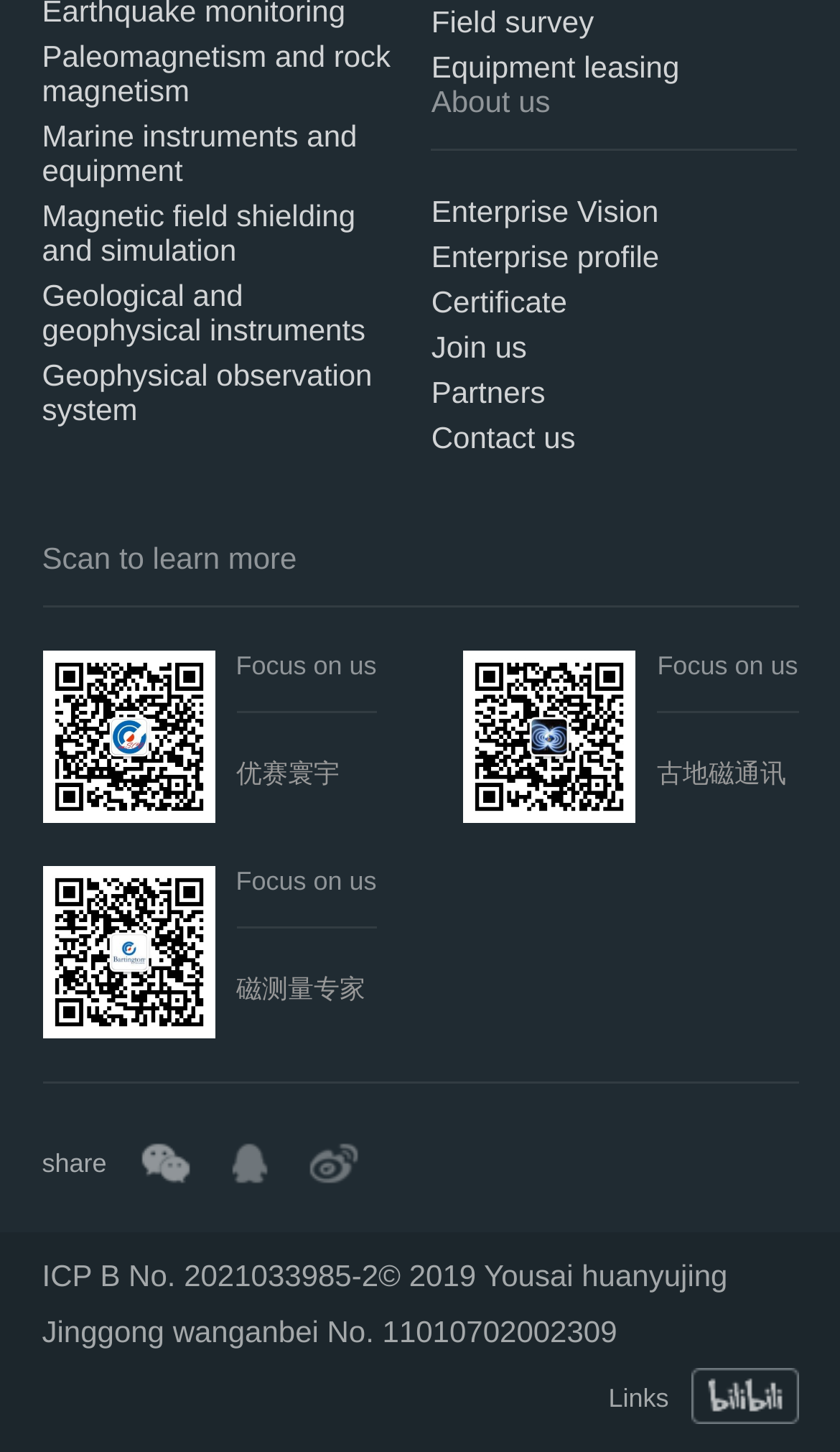Kindly determine the bounding box coordinates of the area that needs to be clicked to fulfill this instruction: "Scan the QR code to learn more".

[0.05, 0.372, 0.353, 0.396]